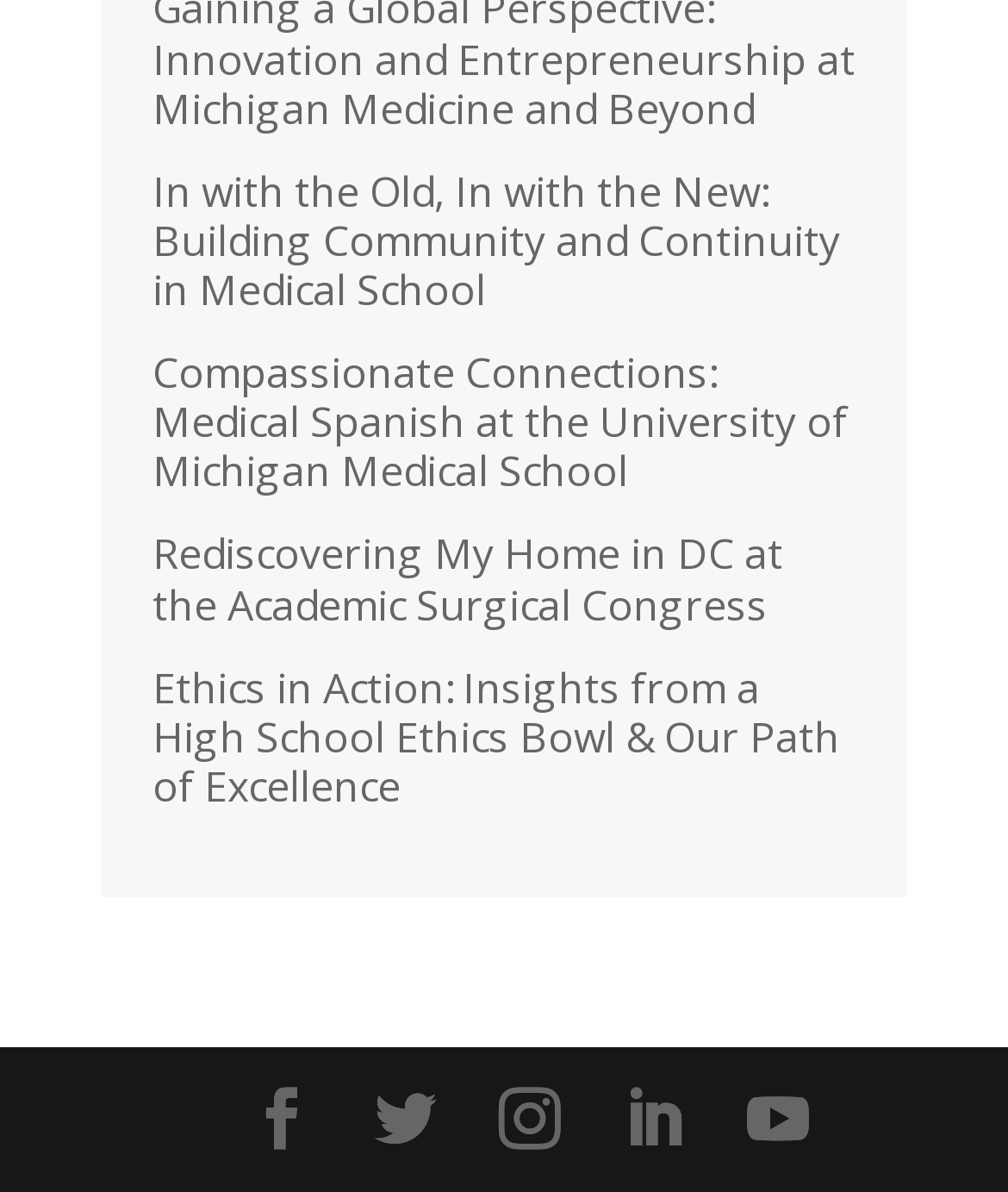What is the horizontal position of the social media links?
Give a one-word or short phrase answer based on the image.

Centered